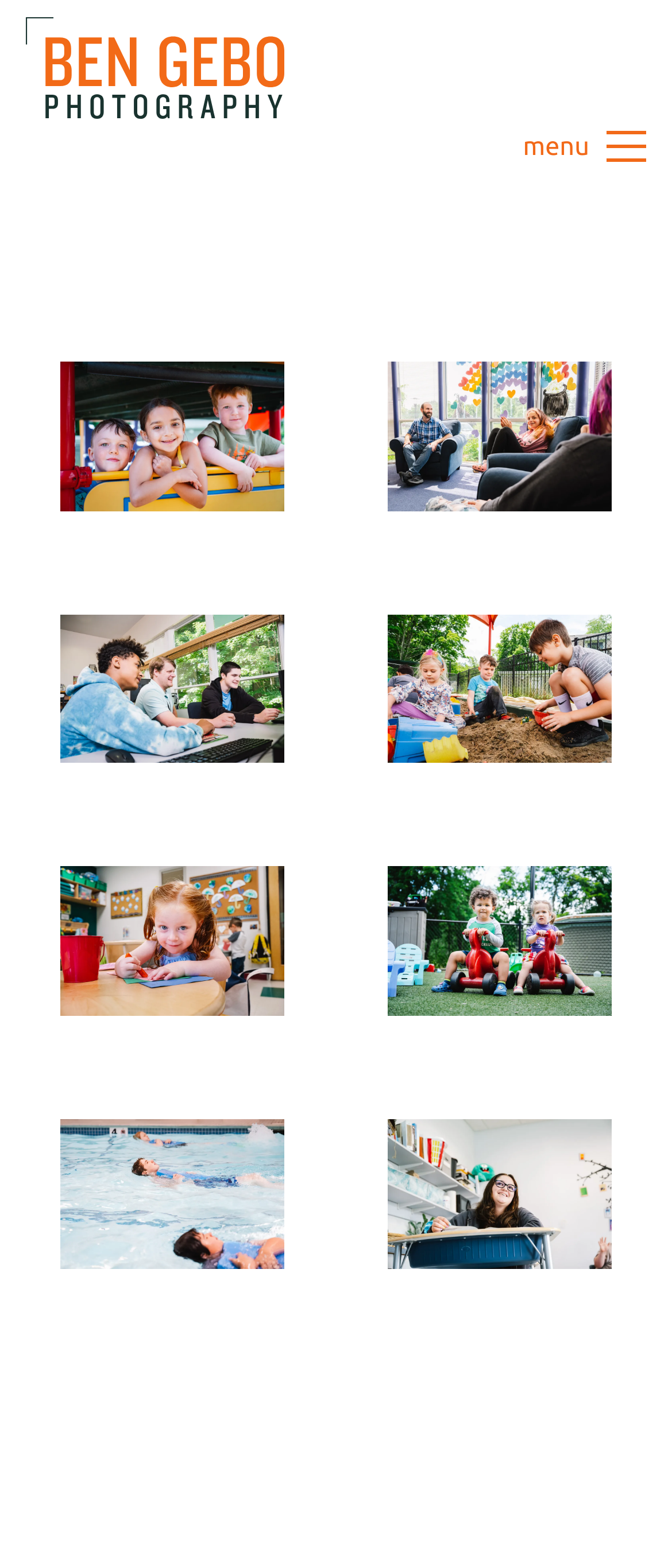Give a concise answer using only one word or phrase for this question:
What is the text of the topmost link?

Ben Gebo Photography